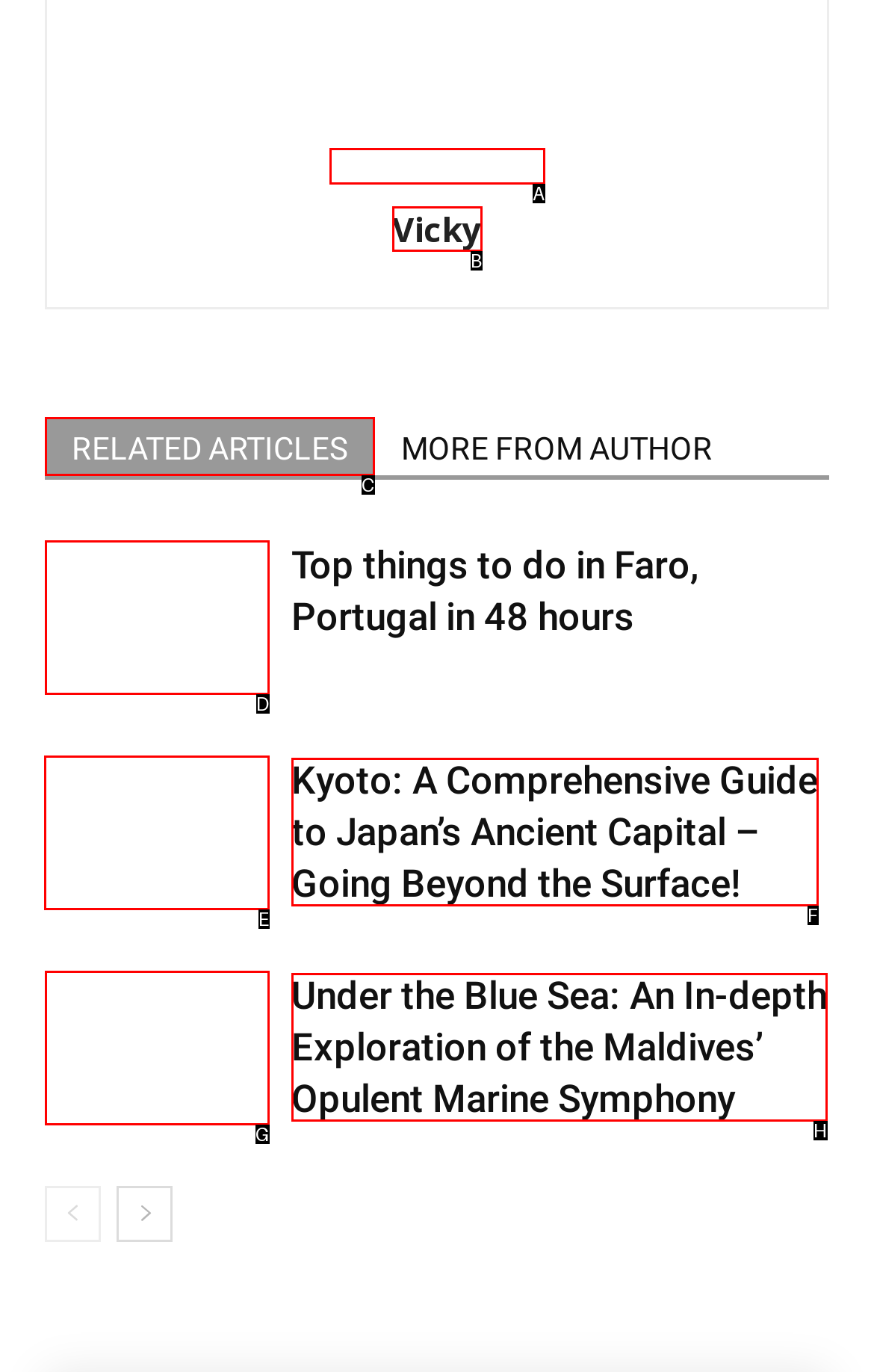Identify the correct HTML element to click to accomplish this task: read article about Kyoto, Japan
Respond with the letter corresponding to the correct choice.

E